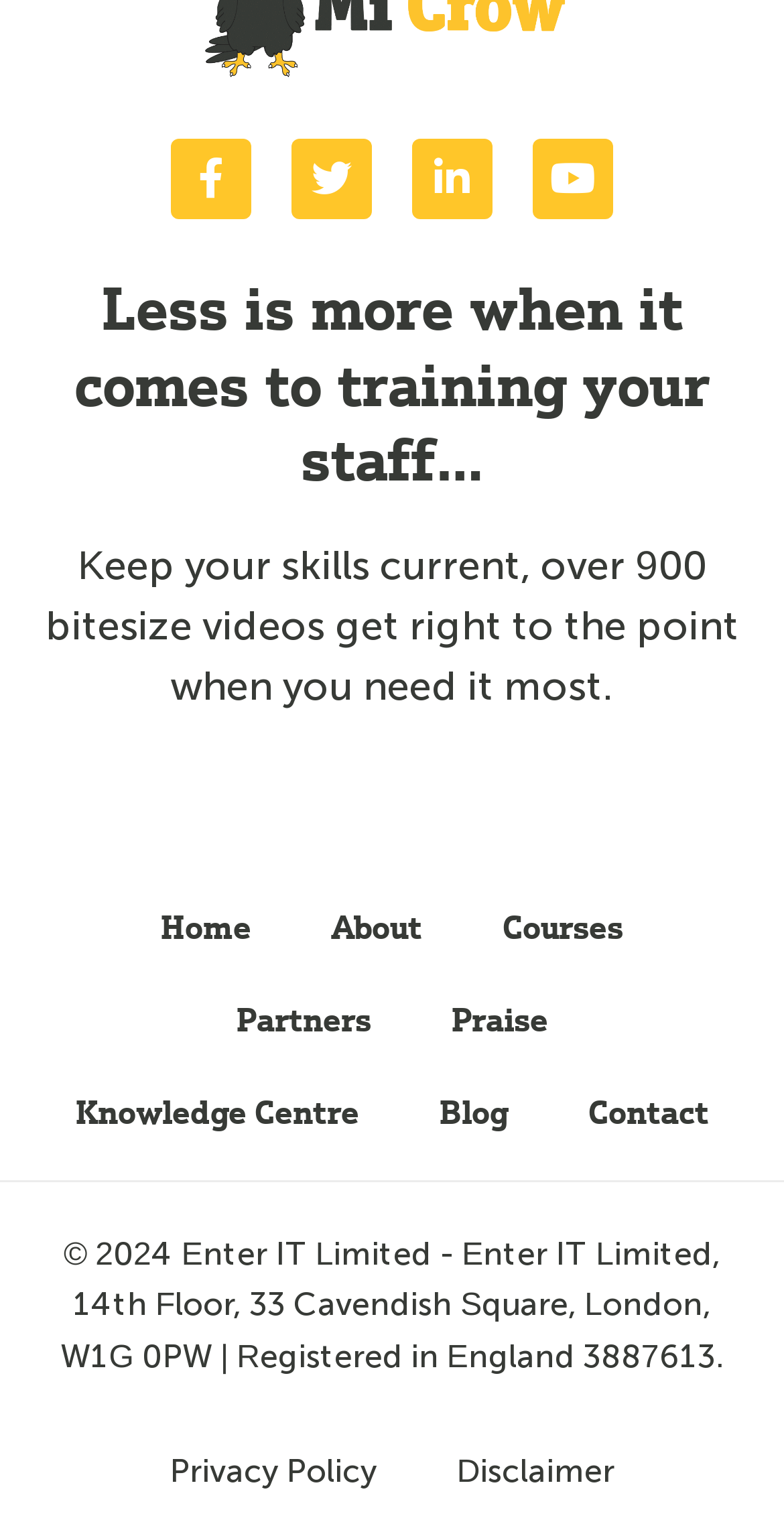What is the name of the company mentioned on the webpage?
Kindly answer the question with as much detail as you can.

The company name 'Enter IT Limited' can be found in the static text at the bottom of the webpage, which also provides the company's address and registration number.